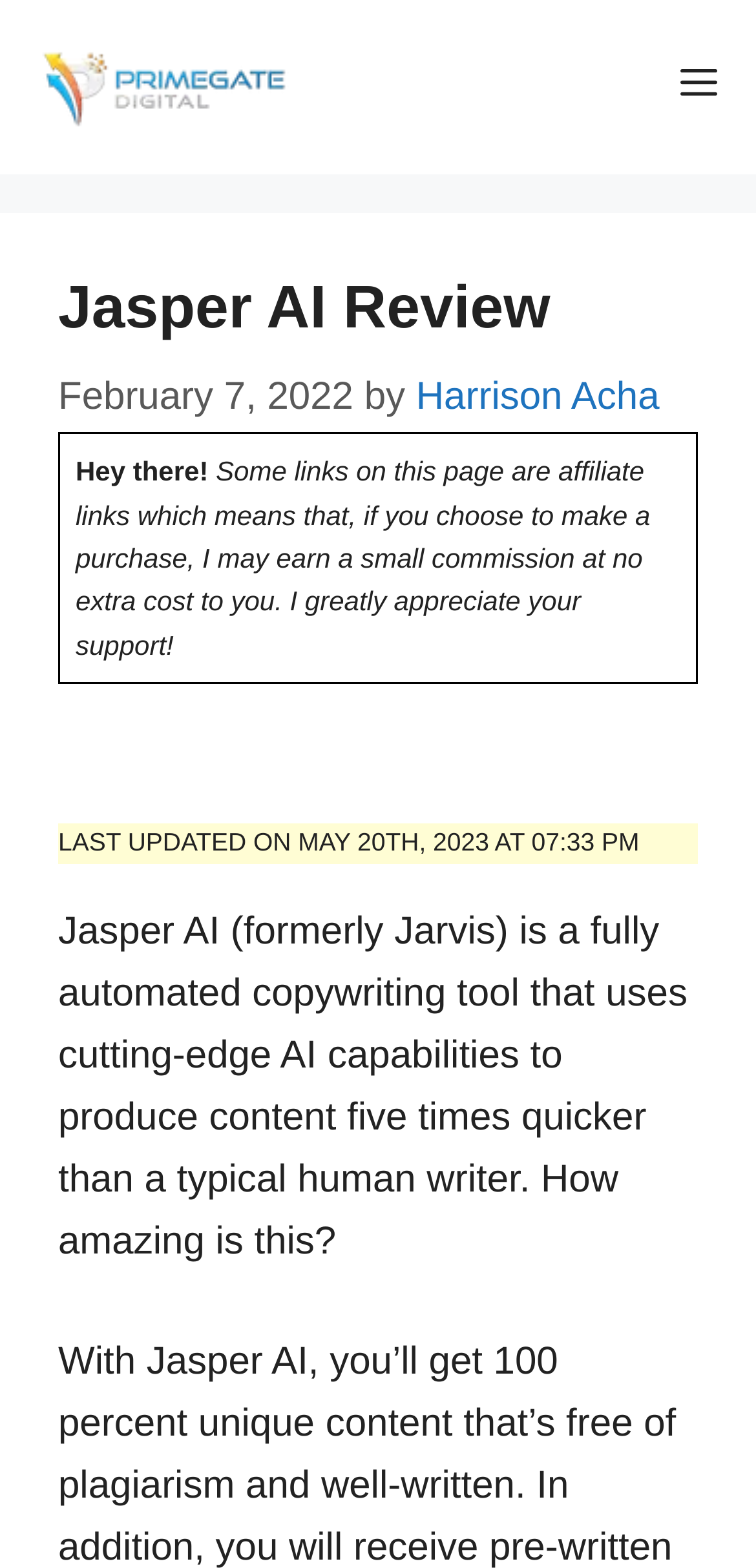Can you look at the image and give a comprehensive answer to the question:
What is the date of the Jasper AI review?

I determined the answer by looking at the time element in the header section of the webpage, which displays the date 'February 7, 2022'.